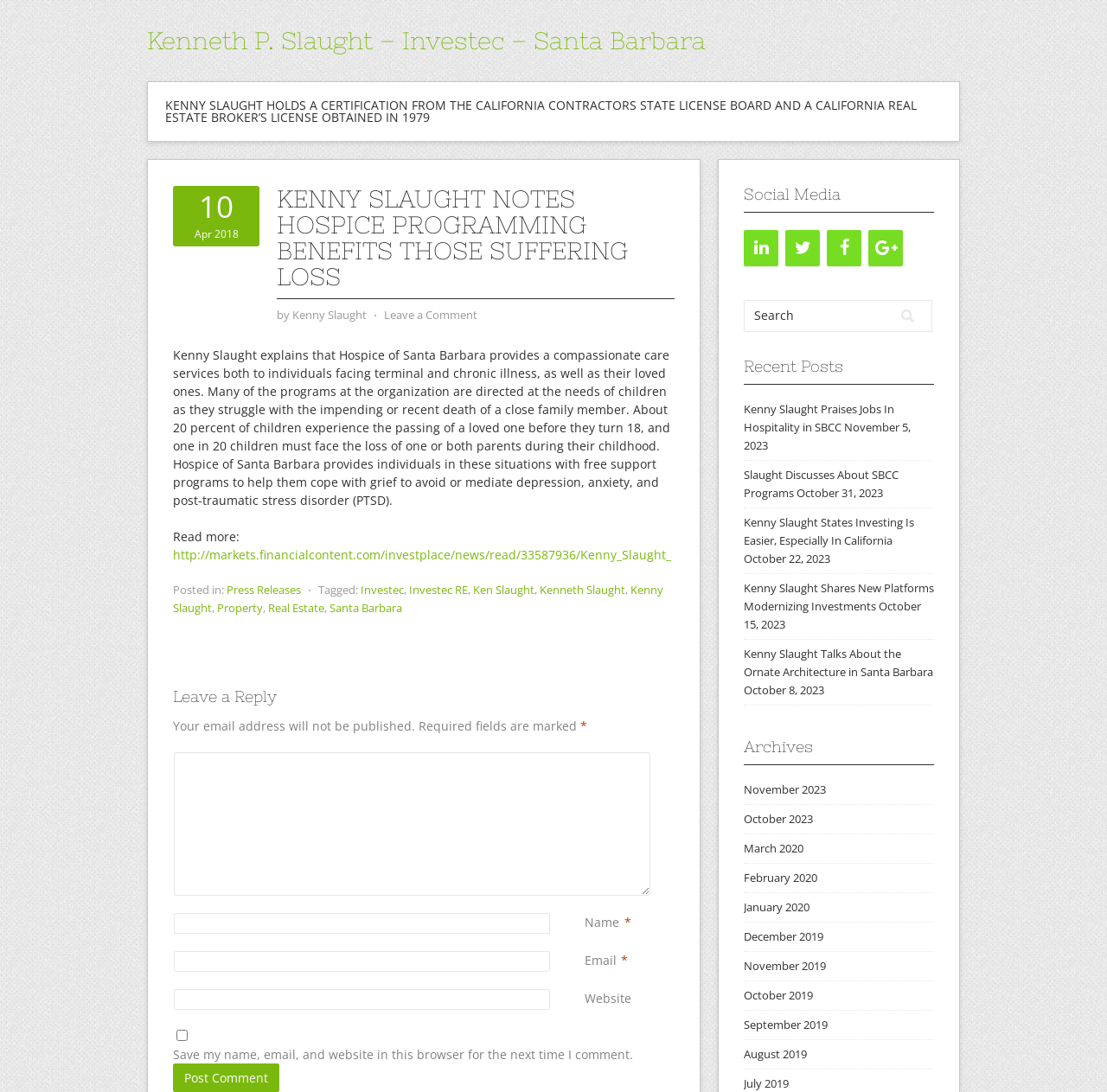What is the name of the author of the article?
Please use the image to provide an in-depth answer to the question.

The author's name can be found in the article heading 'KENNY SLAUGHT NOTES HOSPICE PROGRAMMING BENEFITS THOSE SUFFERING LOSS' and also in the link 'Kenny Slaught' below the article heading.